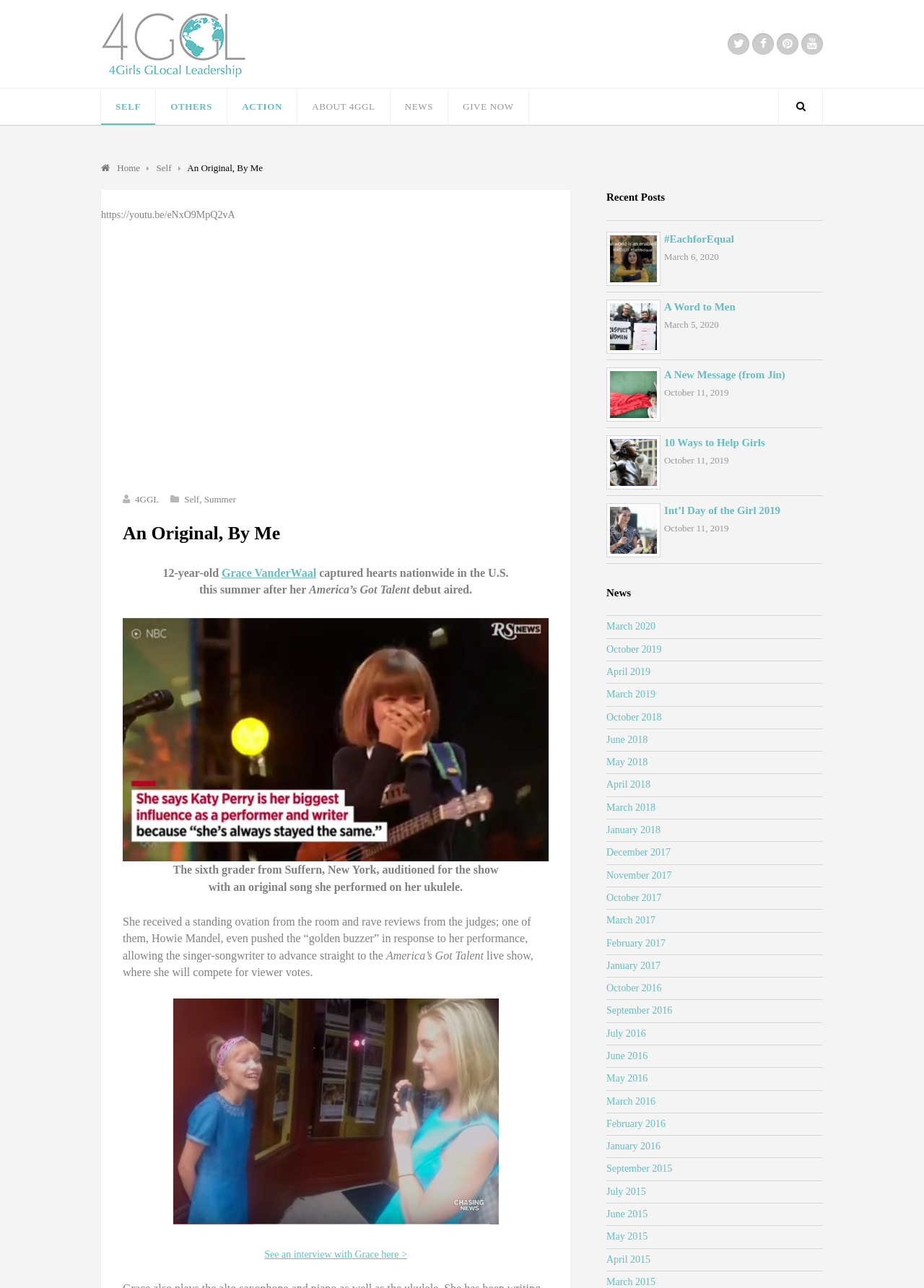Please identify the bounding box coordinates of the area that needs to be clicked to follow this instruction: "Read the article about Grace VanderWaal".

[0.133, 0.405, 0.594, 0.424]